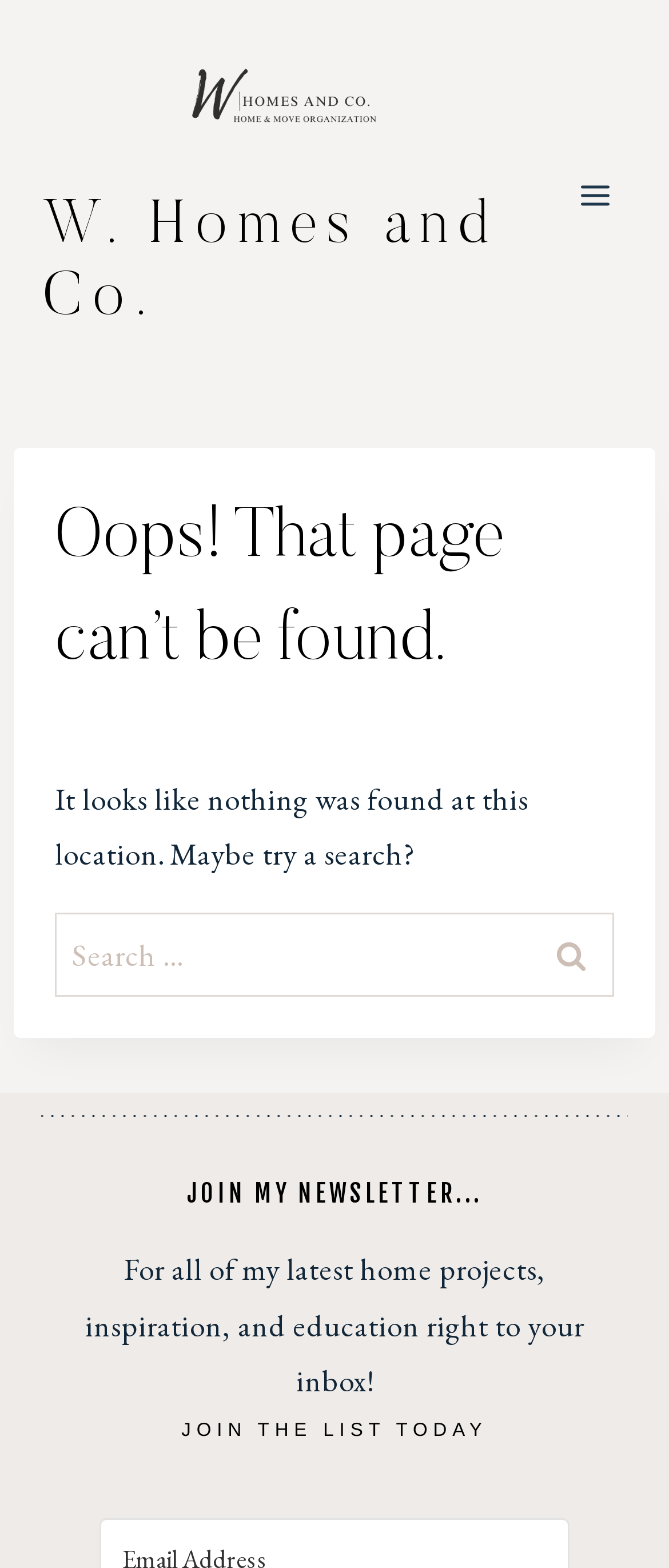Provide a brief response to the question below using a single word or phrase: 
What is the text on the top-left image?

W. Homes and Co.